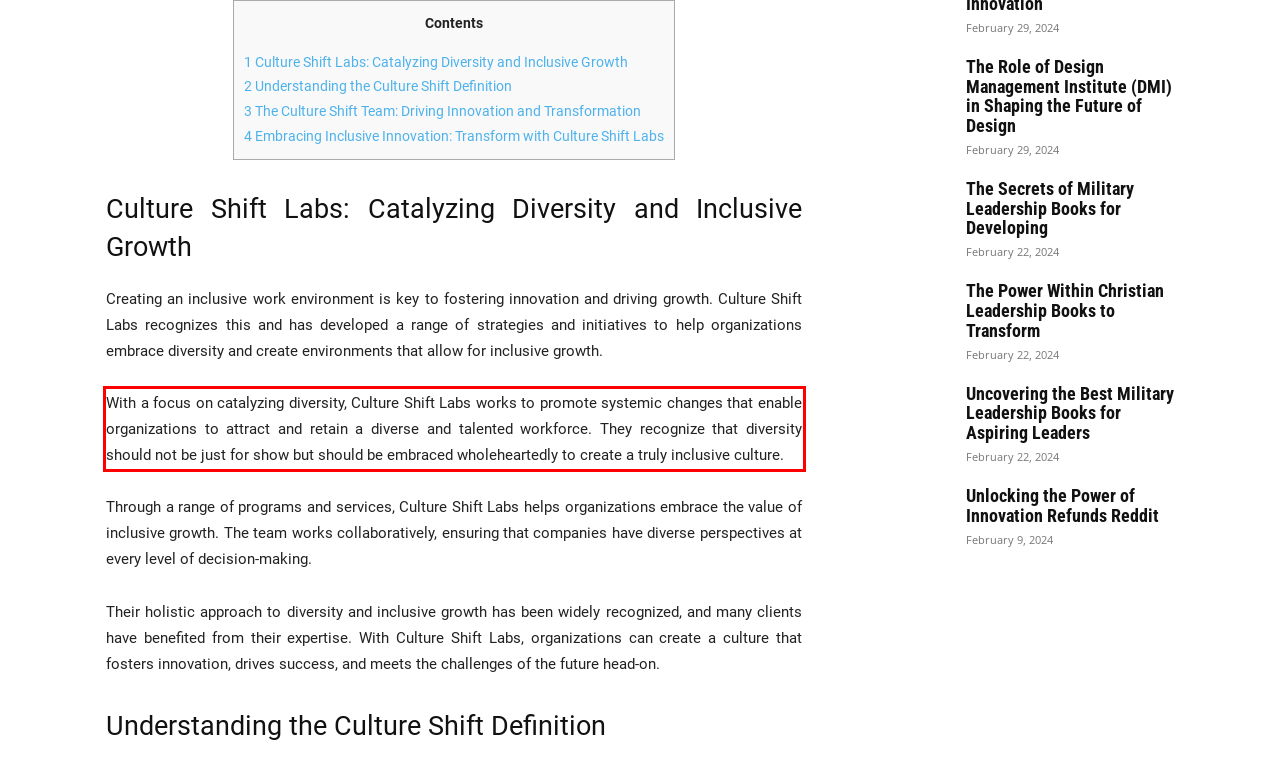Look at the screenshot of the webpage, locate the red rectangle bounding box, and generate the text content that it contains.

With a focus on catalyzing diversity, Culture Shift Labs works to promote systemic changes that enable organizations to attract and retain a diverse and talented workforce. They recognize that diversity should not be just for show but should be embraced wholeheartedly to create a truly inclusive culture.